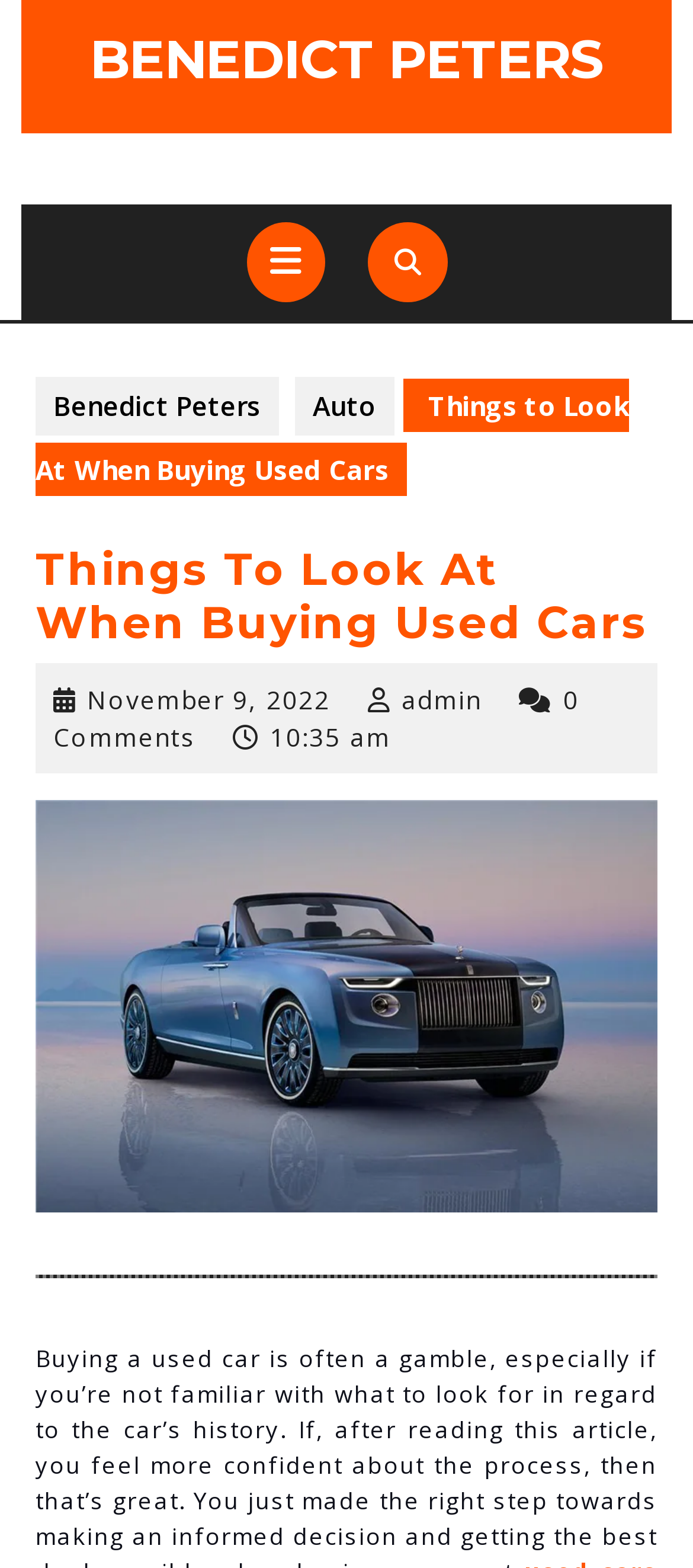Offer an in-depth caption of the entire webpage.

The webpage is about "Things to Look At When Buying Used Cars" by Benedict Peters. At the top, there is a link to the author's name, "BENEDICT PETERS", which is positioned almost centrally. Below it, there is a button with an open icon, followed by a link with a search icon. 

On the left side, there are two links, "Benedict Peters" and "Auto", which are aligned vertically. Next to them, there is a heading that repeats the title of the webpage, "Things To Look At When Buying Used Cars". 

Below the heading, there are several links and text elements. There is a link showing the date "November 9, 2022", another link to the author "admin", and a text element indicating "0 Comments". Additionally, there is a text element showing the time "10:35 am". 

The main content of the webpage is accompanied by an image related to "used cars in hesperia", which takes up a significant portion of the page. At the bottom, there is a horizontal separator line.